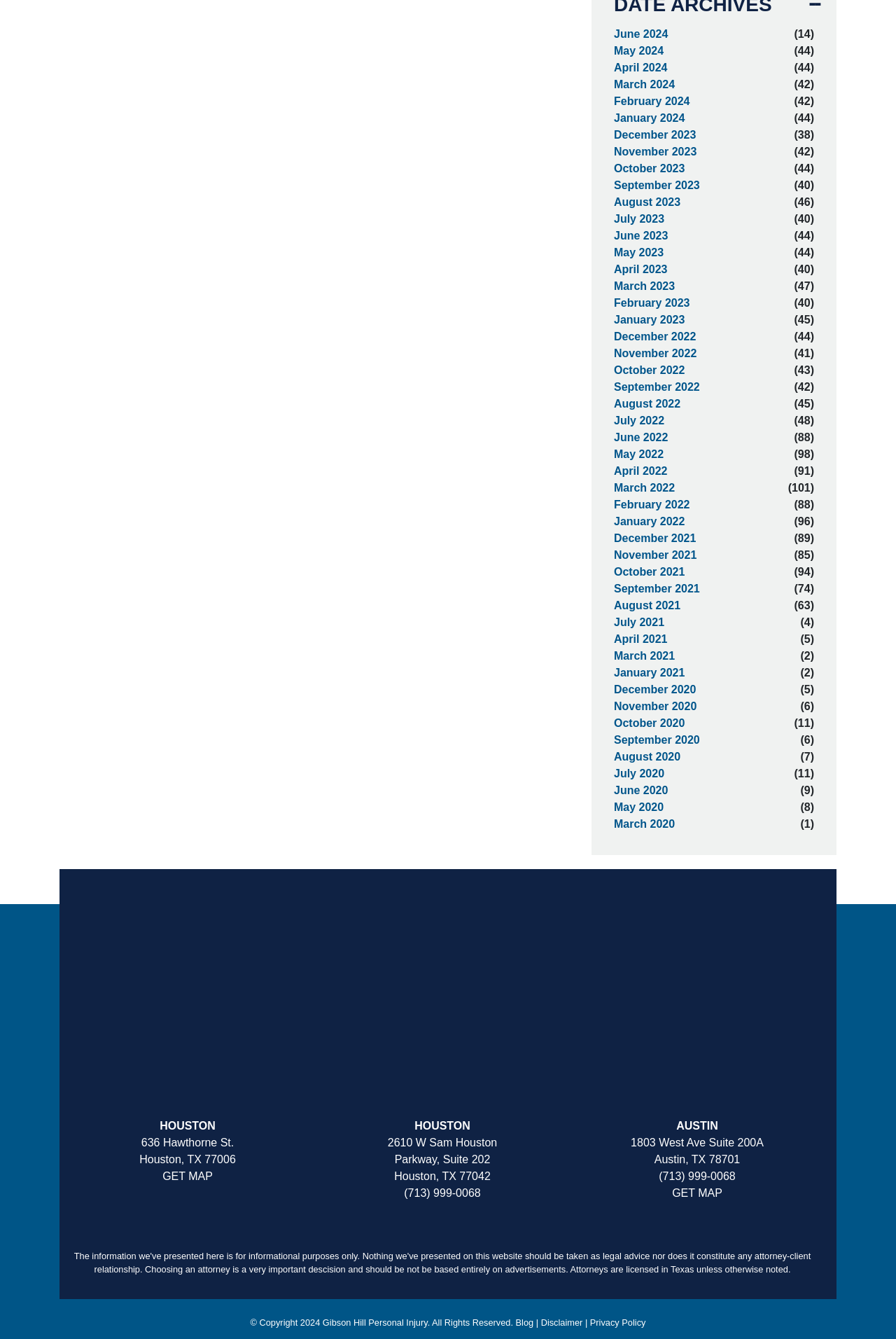How many months are listed on the webpage?
Please provide a single word or phrase in response based on the screenshot.

36 months